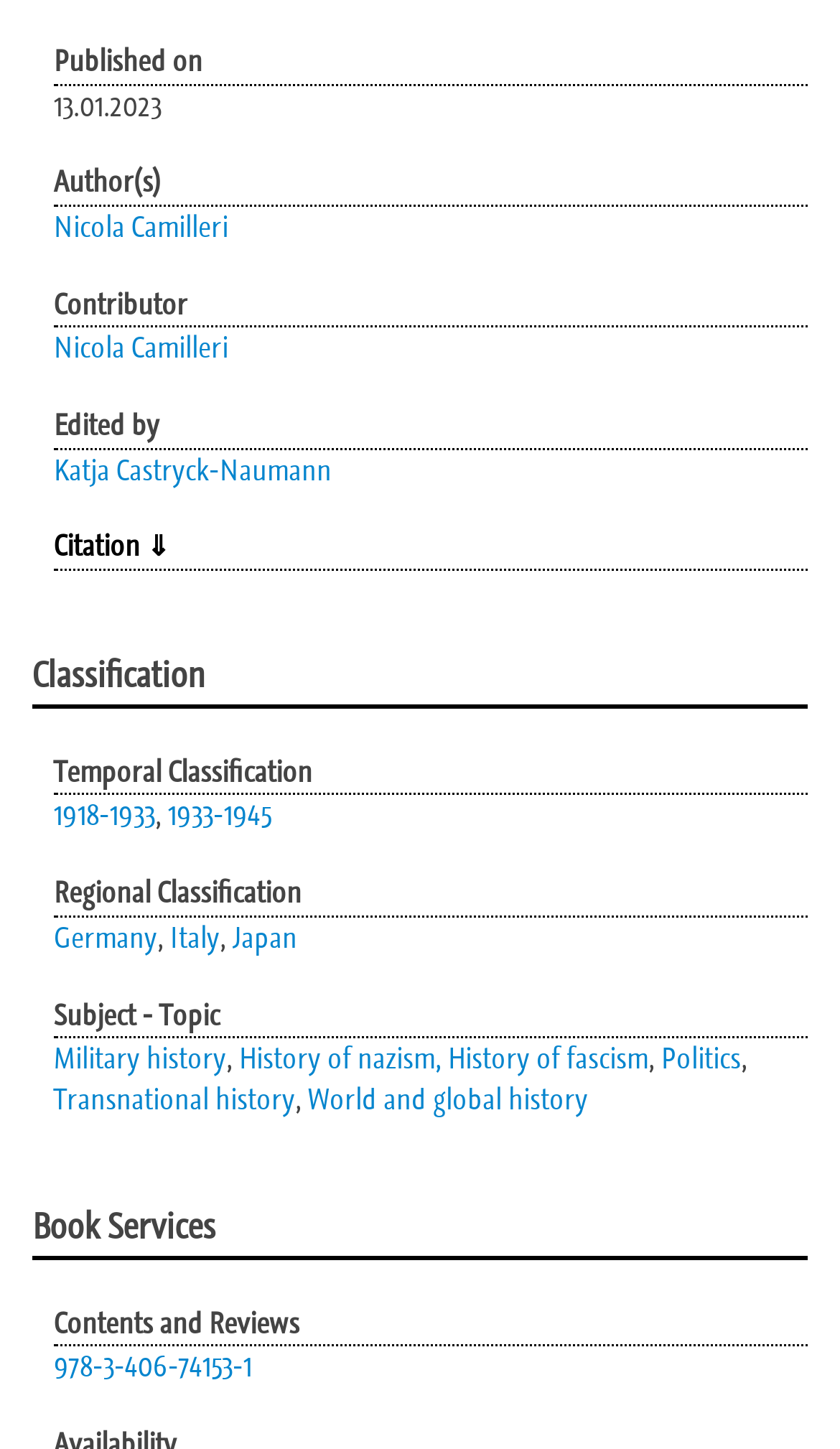Indicate the bounding box coordinates of the clickable region to achieve the following instruction: "Get the book's ISBN."

[0.064, 0.93, 0.3, 0.956]